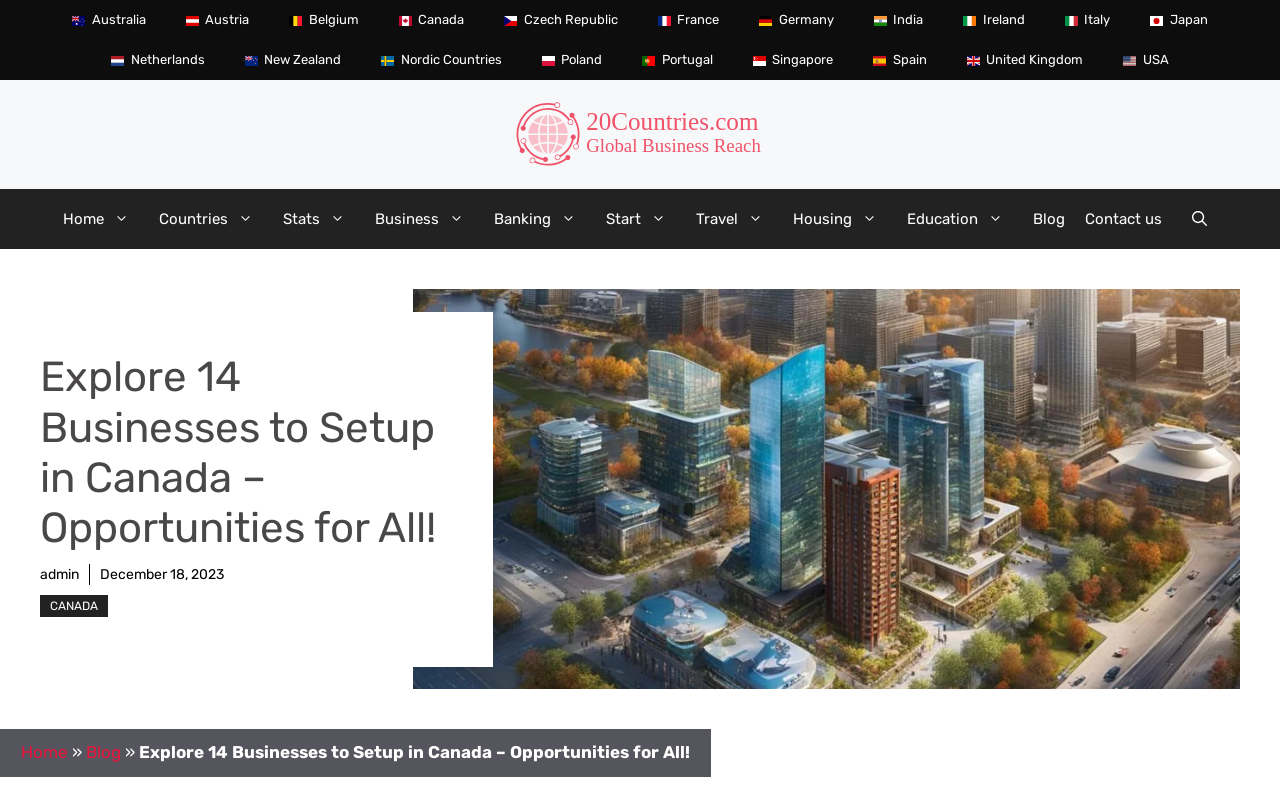Please provide a one-word or short phrase answer to the question:
What is the date mentioned in the webpage?

December 18, 2023